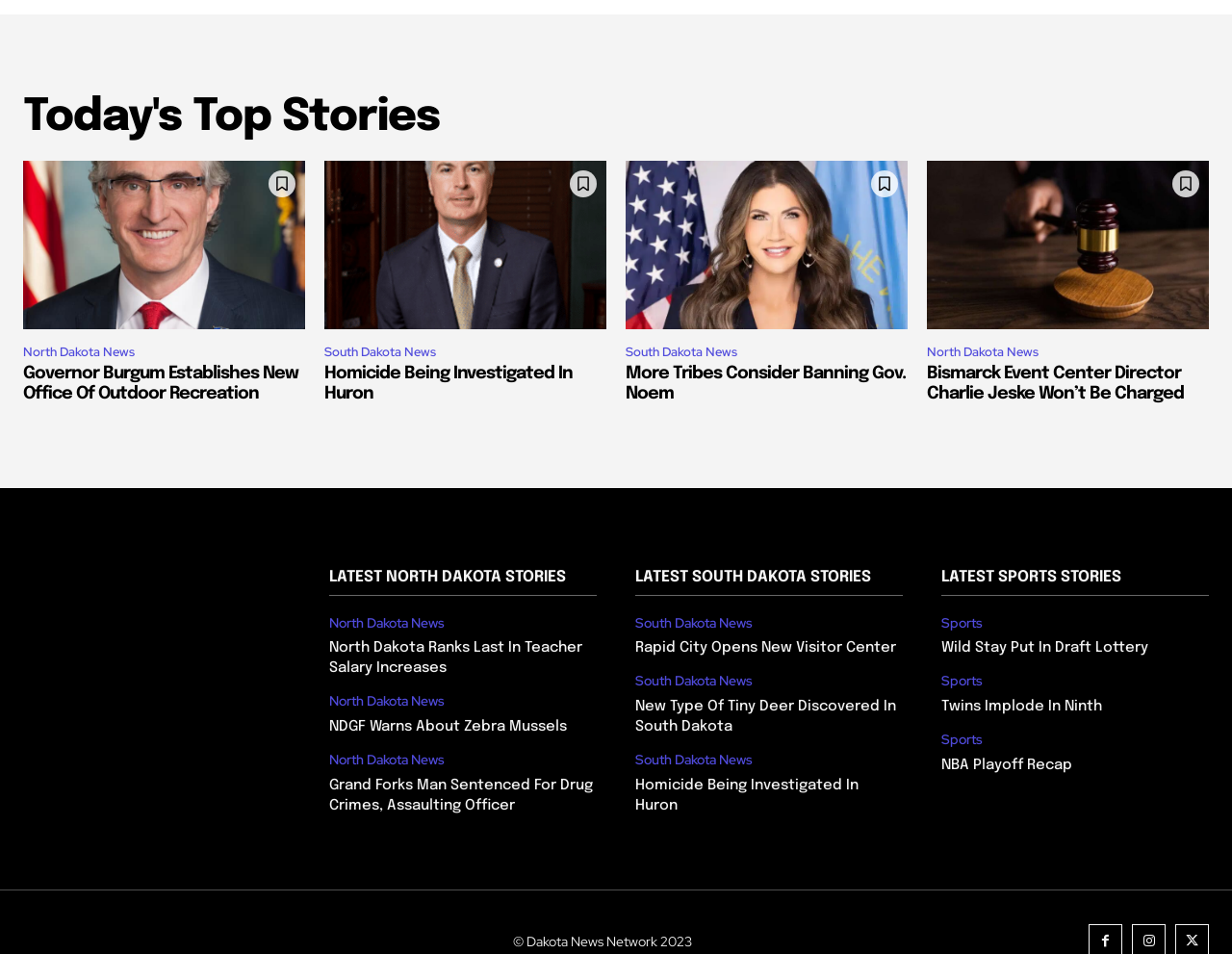Please determine the bounding box coordinates of the section I need to click to accomplish this instruction: "Read 'North Dakota News'".

[0.019, 0.359, 0.114, 0.381]